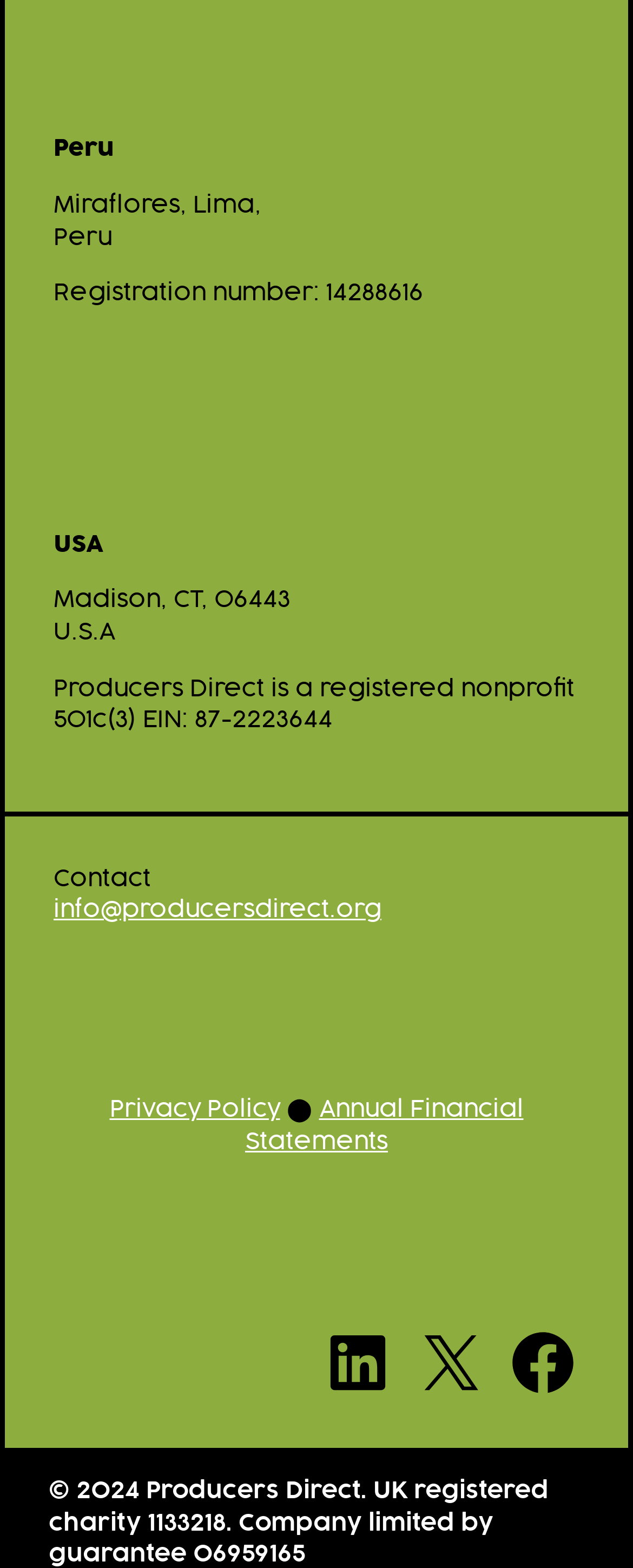Please examine the image and provide a detailed answer to the question: What is the registration number of Producers Direct?

The registration number can be found in the text 'Registration number: 14288616' which is located at the top of the webpage, indicating that Producers Direct is a registered organization.